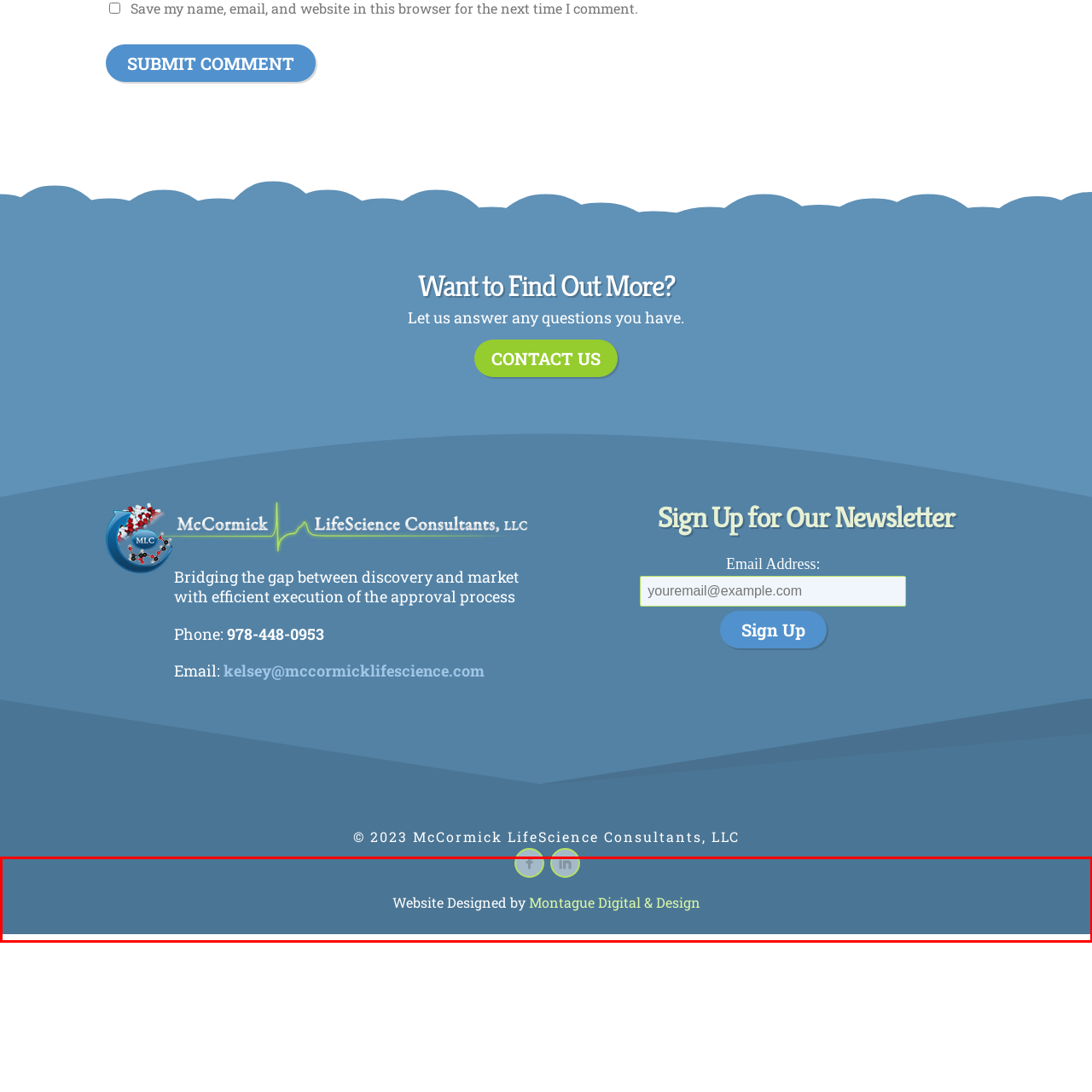Analyze the content inside the red box, How many social media platforms are linked in the footer? Provide a short answer using a single word or phrase.

Two